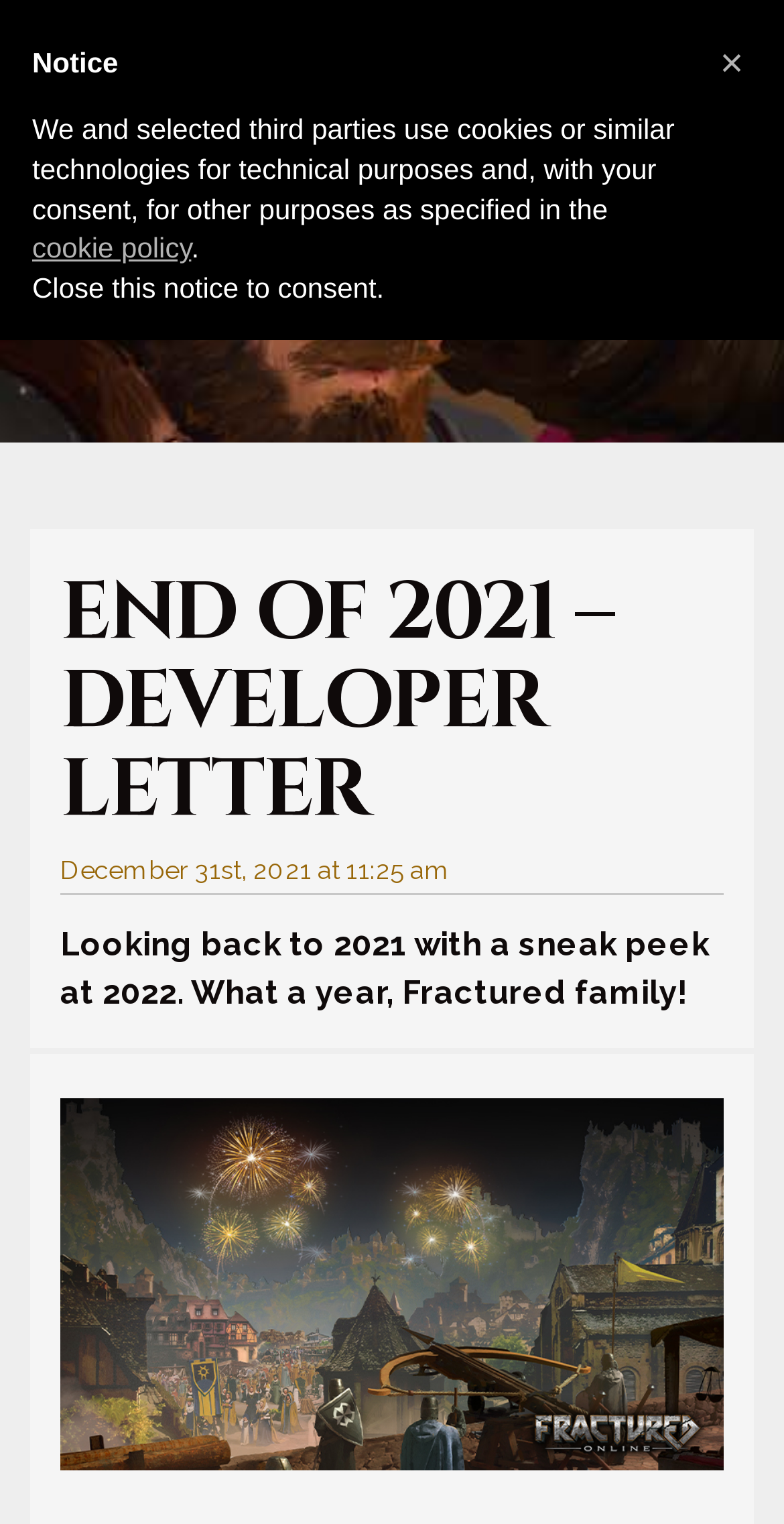Provide an in-depth description of the elements and layout of the webpage.

The webpage is a developer letter from Fractured, a dynamic MMO game. At the top right corner, there is a small image and a link. On the top left corner, there is a menu icon represented by "☰". Below the icon, there are several links, including "News", "Community", "Media", "About", "The Foundation", "Store", and "Play". These links are arranged vertically, with "News" at the top and "Play" at the bottom.

On the right side of the page, there are two links, "Login" and "Register", placed horizontally. Below these links, there is a large heading "NEWS" that spans the entire width of the page. 

The main content of the page starts with a heading "END OF 2021 – DEVELOPER LETTER" followed by a date "December 31st, 2021 at 11:25 am". Below the date, there is a paragraph of text that summarizes the content of the letter, which is about looking back at 2021 and peeking into 2022. 

Below the paragraph, there is a large image with the caption "Fractured Online". At the very bottom of the page, there is a notice dialog with a heading "Notice" and a button to close it. The notice dialog contains a paragraph of text about cookies and a link to the cookie policy.